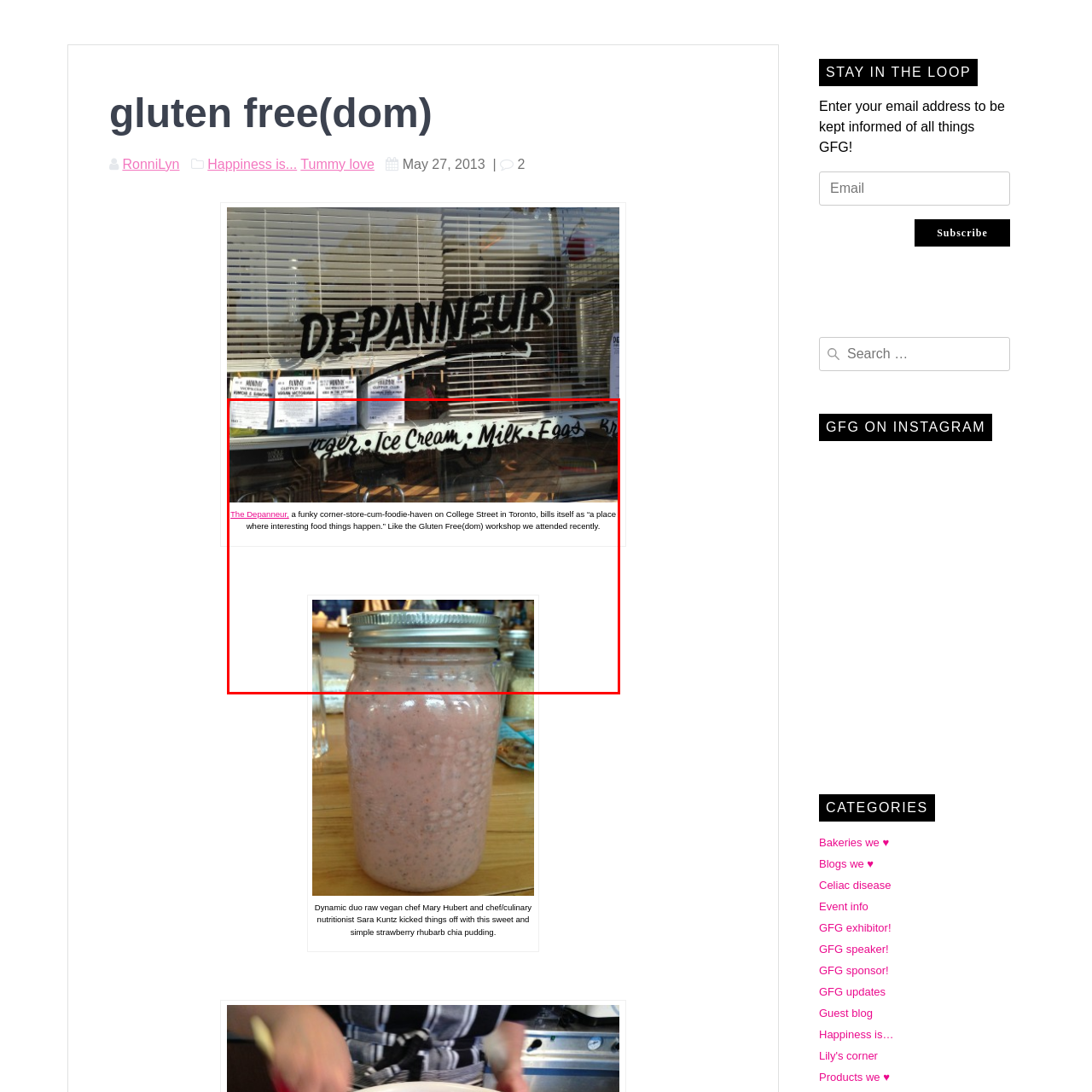Check the image highlighted by the red rectangle and provide a single word or phrase for the question:
What type of workshop did The Depanneur recently host?

Gluten Free(dom) workshop